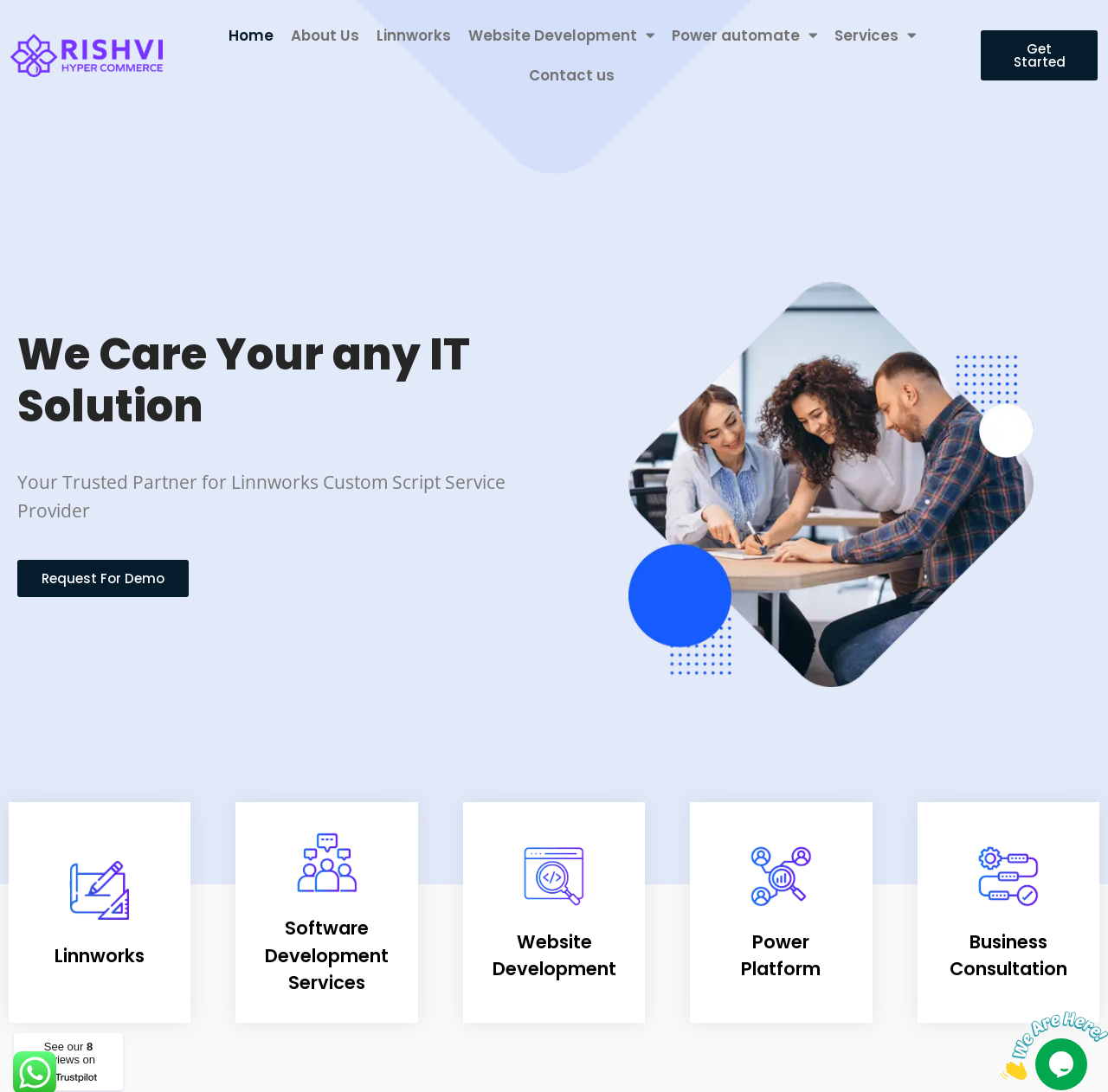Please determine the bounding box coordinates of the element to click on in order to accomplish the following task: "visit the about us page". Ensure the coordinates are four float numbers ranging from 0 to 1, i.e., [left, top, right, bottom].

None